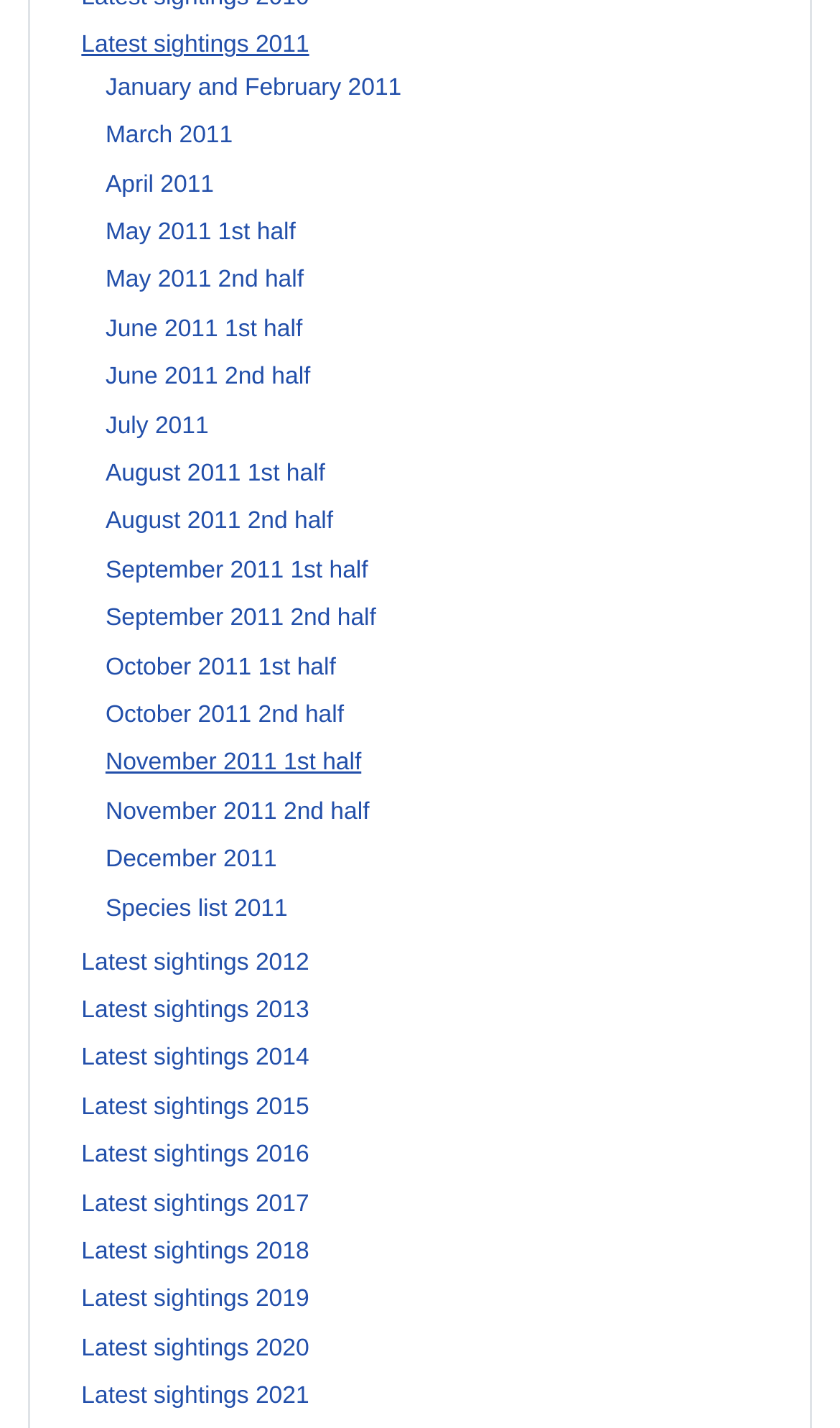Please study the image and answer the question comprehensively:
How many links are there for the year 2011?

I counted the number of links related to the year 2011, which are 'January and February 2011', 'March 2011', ..., 'December 2011', and 'Species list 2011', totaling 12 links.